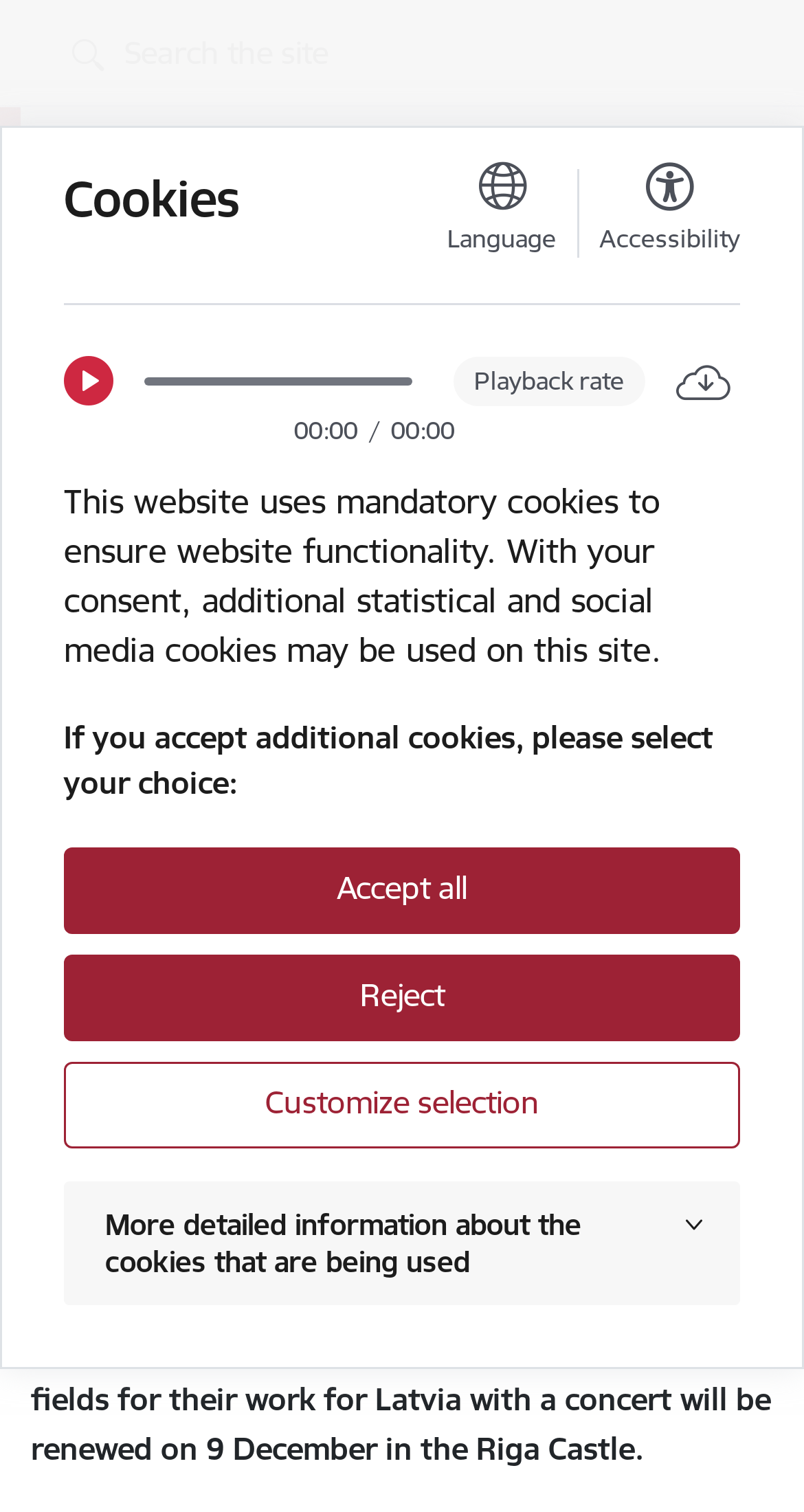Determine the bounding box coordinates for the UI element matching this description: "Customize selection".

[0.079, 0.703, 0.921, 0.76]